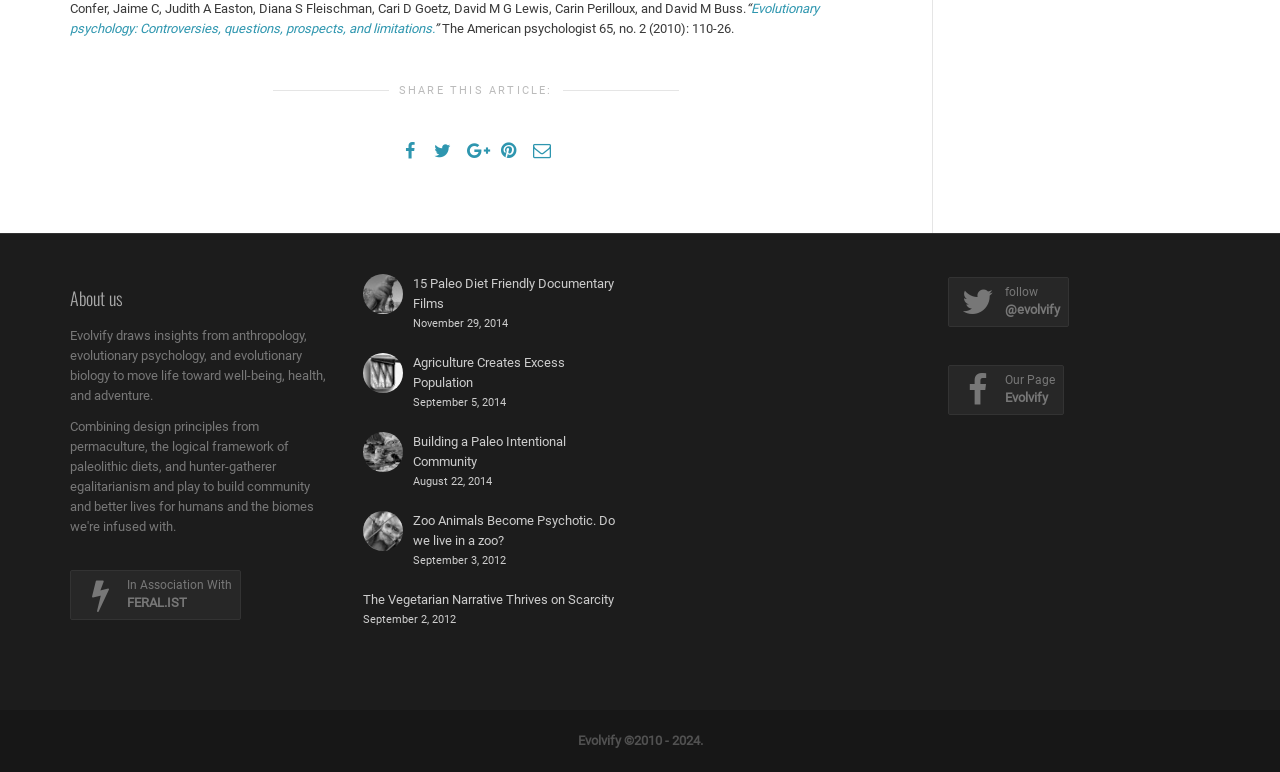Please locate the bounding box coordinates of the element's region that needs to be clicked to follow the instruction: "Follow Evolvify on social media". The bounding box coordinates should be provided as four float numbers between 0 and 1, i.e., [left, top, right, bottom].

[0.74, 0.359, 0.835, 0.424]